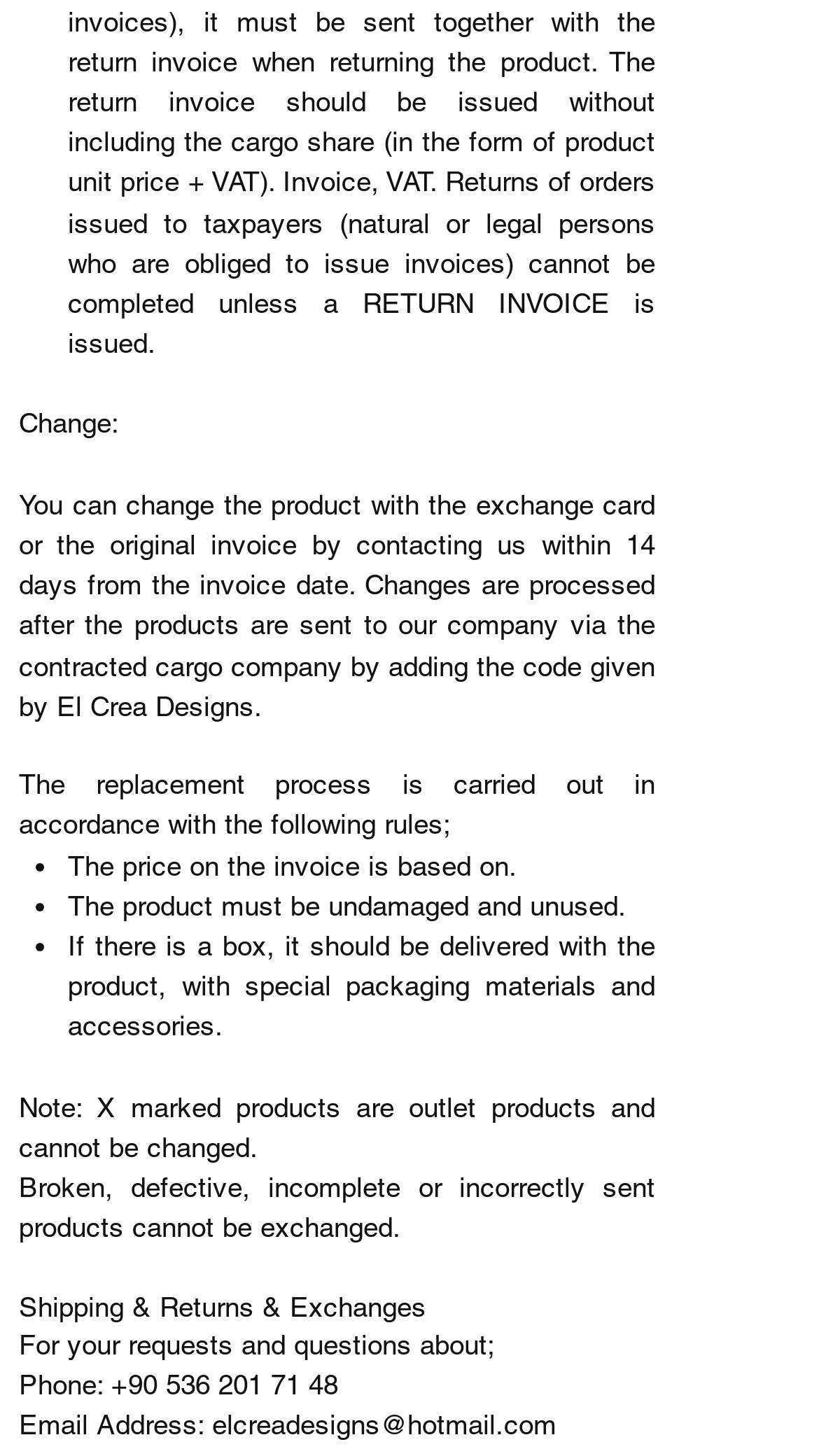Give the bounding box coordinates for this UI element: "+90 536 201 71 48". The coordinates should be four float numbers between 0 and 1, arranged as [left, top, right, bottom].

[0.136, 0.94, 0.413, 0.962]